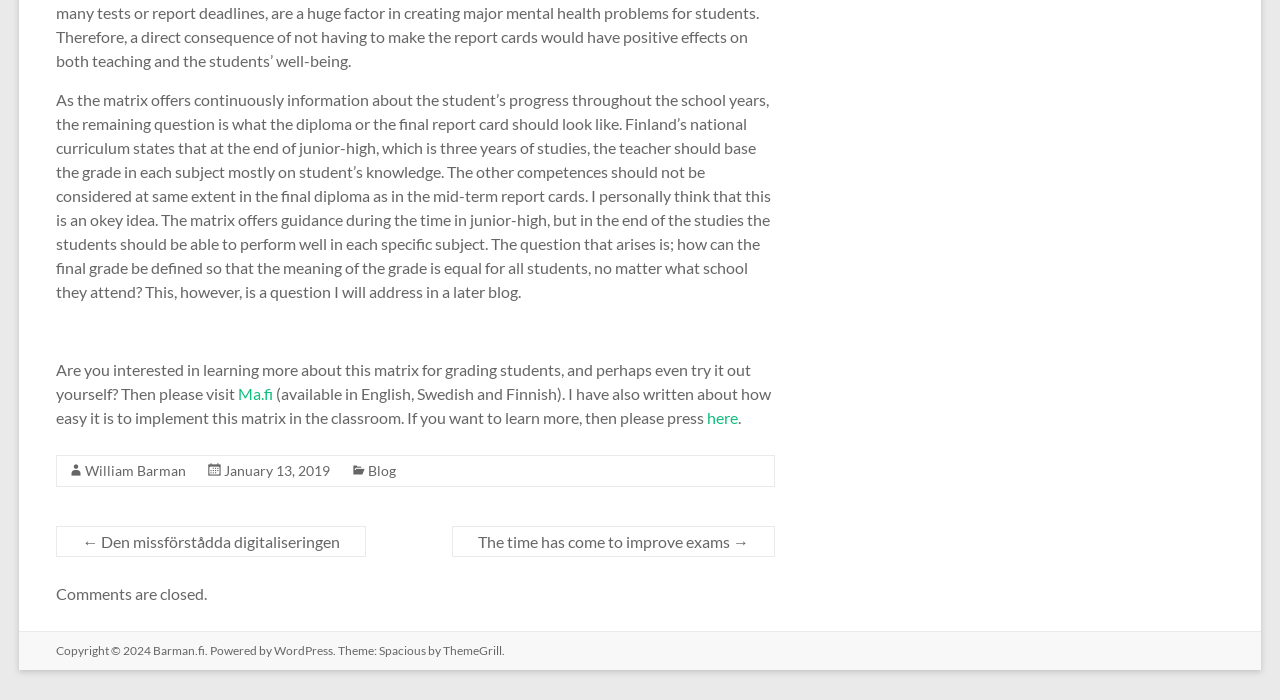Please identify the bounding box coordinates of the area that needs to be clicked to fulfill the following instruction: "read more about implementing the matrix in the classroom."

[0.553, 0.583, 0.577, 0.61]